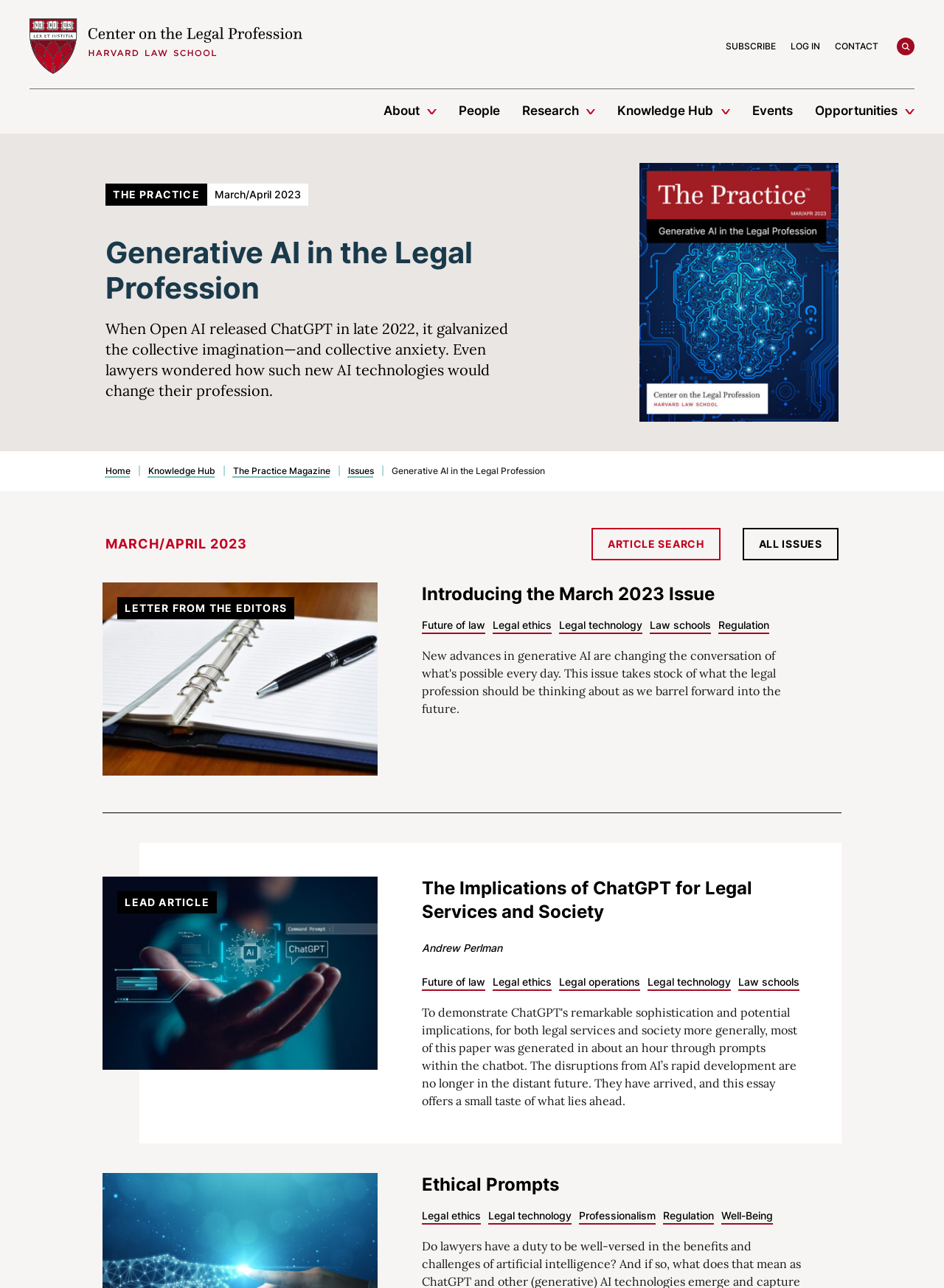Please mark the bounding box coordinates of the area that should be clicked to carry out the instruction: "subscribe to the newsletter".

[0.761, 0.026, 0.83, 0.046]